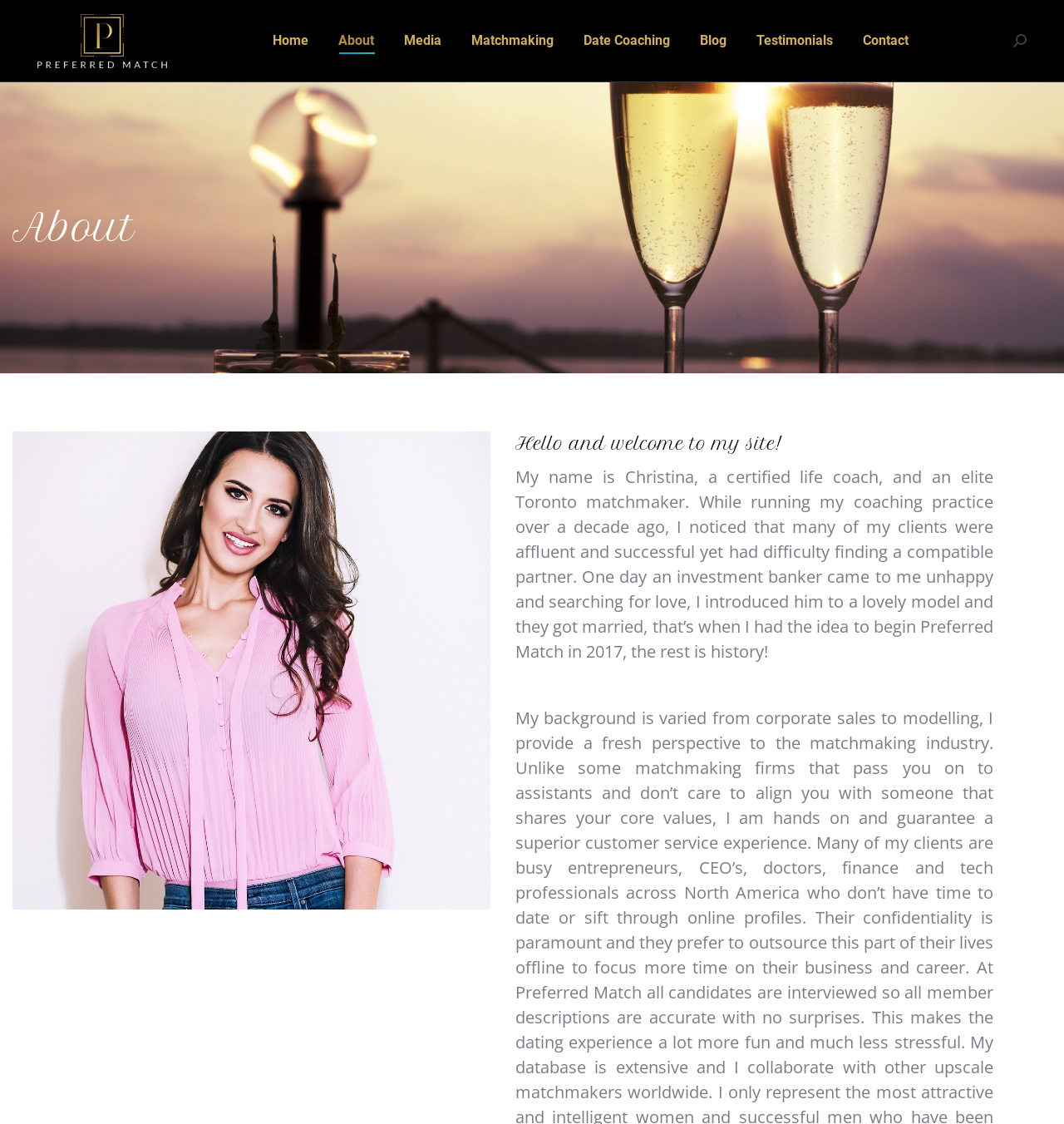Provide a comprehensive description of the webpage.

This webpage is about Christina Jay, an elite Toronto matchmaker, and her luxury matchmaking service. At the top left, there is a link and an image with the text "Preferred Match Luxury Matchmaking Toronto". Below this, there is a horizontal menubar with 8 menu items: "Home", "About", "Media", "Matchmaking", "Date Coaching", "Blog", "Testimonials", and "Contact". 

On the right side of the menubar, there is a search box with a magnifying glass icon. 

Below the menubar, there is a heading "About" followed by a large image of Christina Jay, an elite Toronto matchmaker. 

Next to the image, there is a heading "Hello and welcome to my site!" and a paragraph of text that describes Christina's background and how she started her matchmaking service. The text explains that she is a certified life coach and noticed that many of her affluent and successful clients had difficulty finding a compatible partner, which led her to start Preferred Match in 2017. 

At the bottom right of the page, there is a "Go to Top" link.